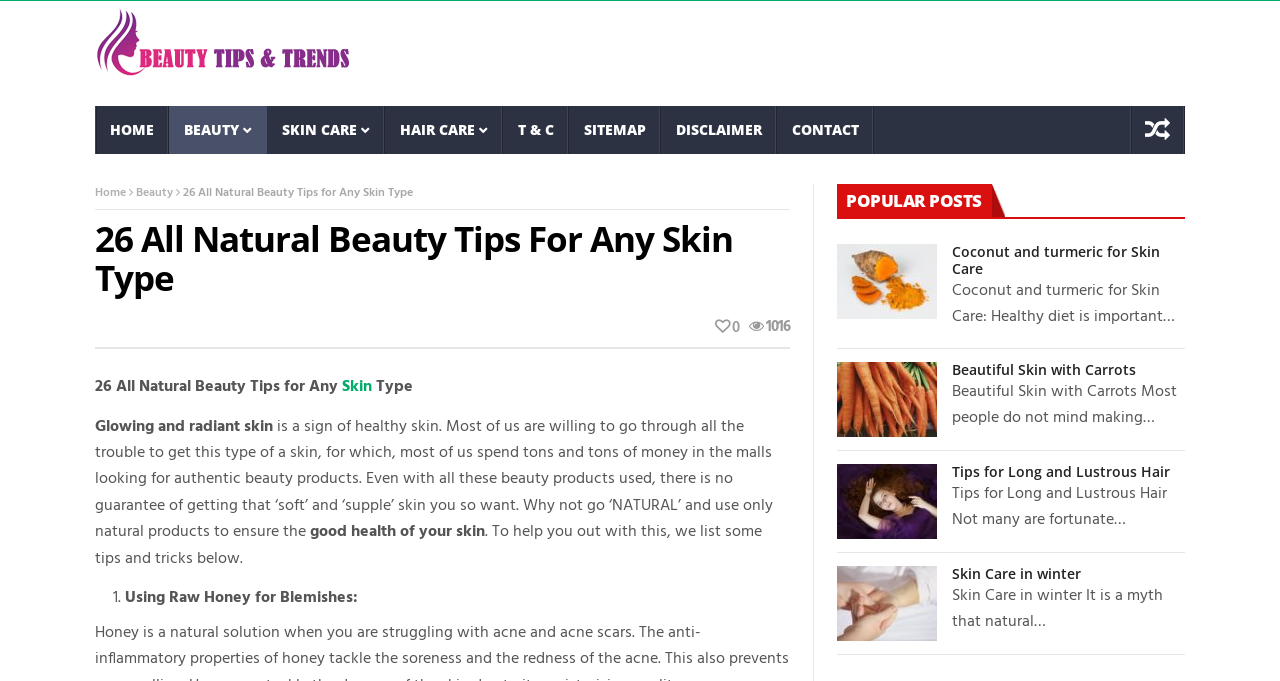Identify the bounding box coordinates for the region of the element that should be clicked to carry out the instruction: "Read the article '26 All Natural Beauty Tips for Any Skin Type'". The bounding box coordinates should be four float numbers between 0 and 1, i.e., [left, top, right, bottom].

[0.143, 0.269, 0.323, 0.299]